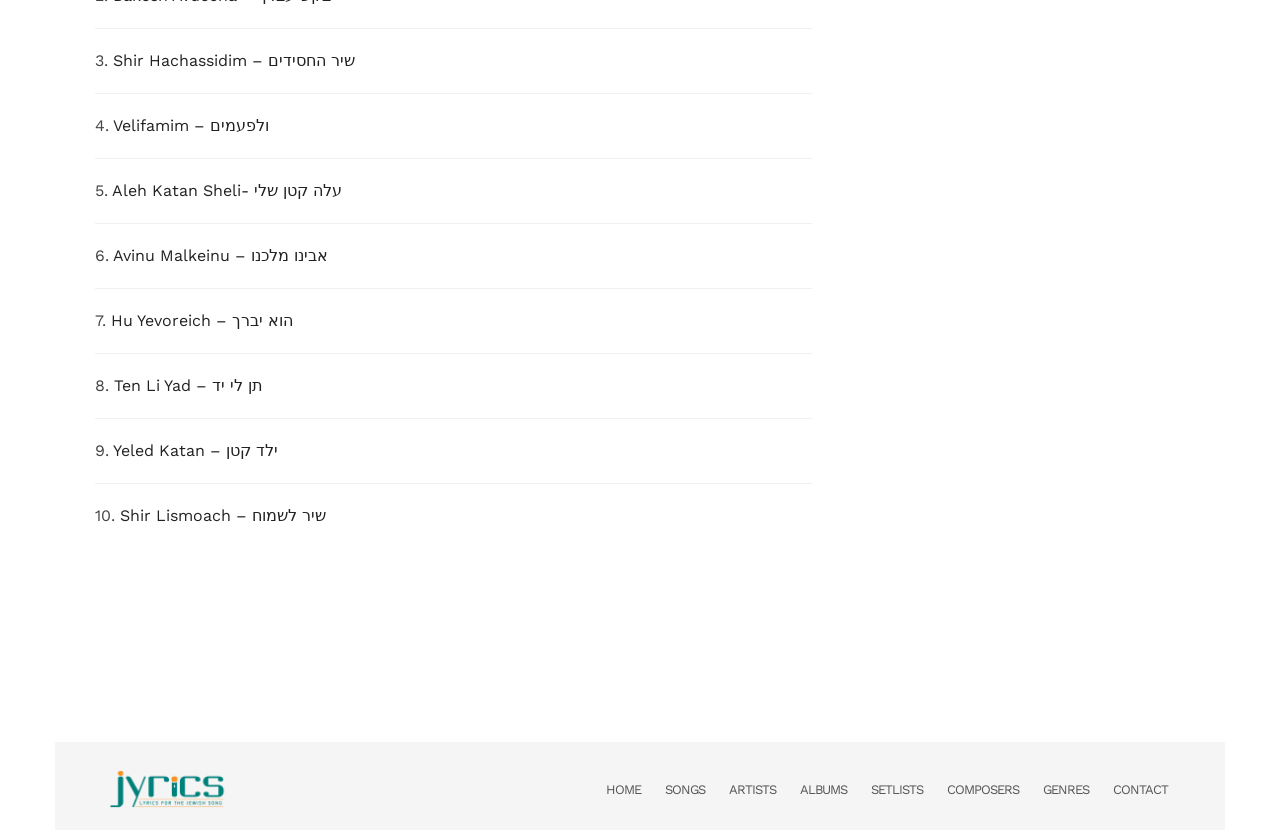Provide the bounding box coordinates of the area you need to click to execute the following instruction: "contact us".

[0.86, 0.923, 0.922, 0.982]